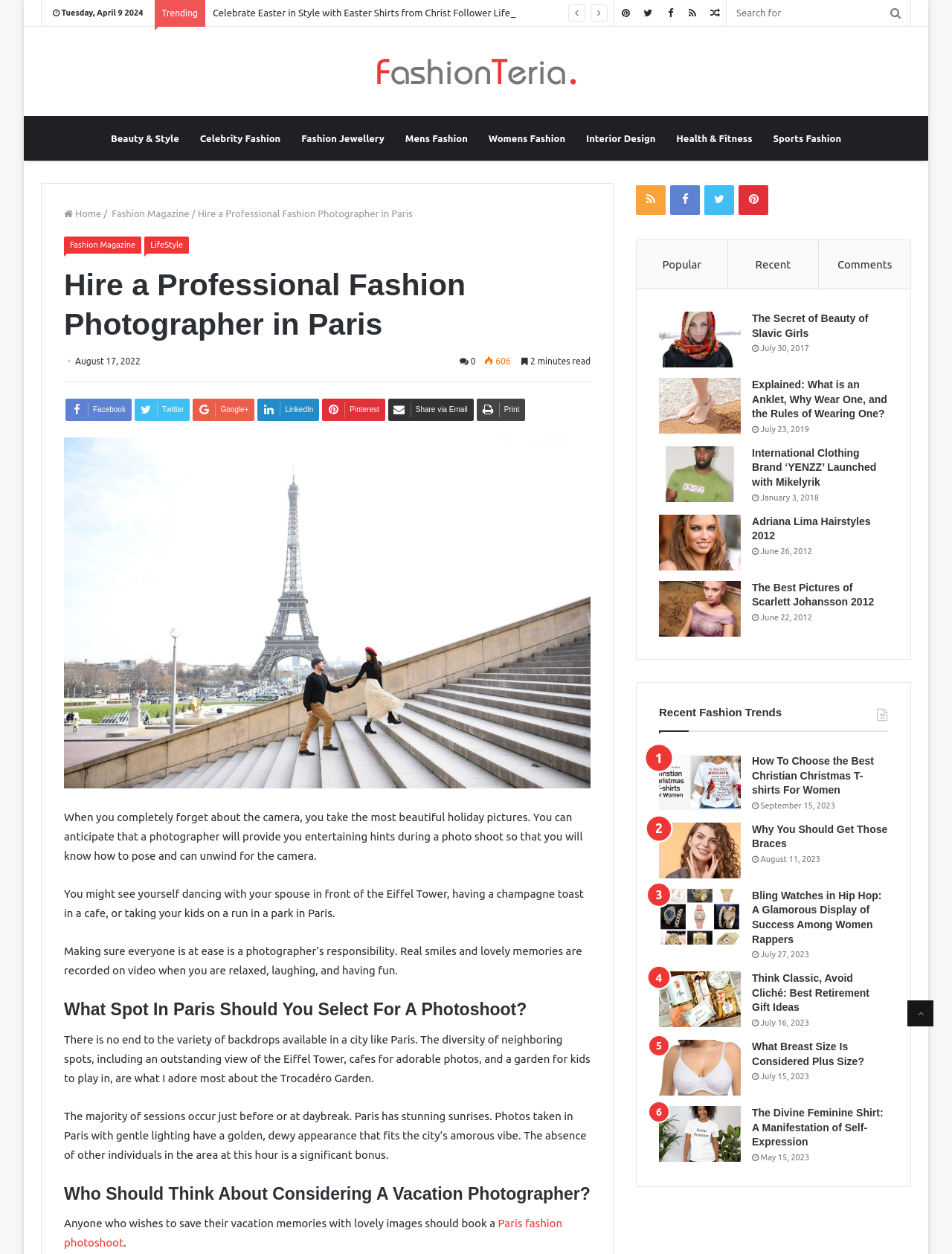Please mark the bounding box coordinates of the area that should be clicked to carry out the instruction: "Explore the Meta link".

None